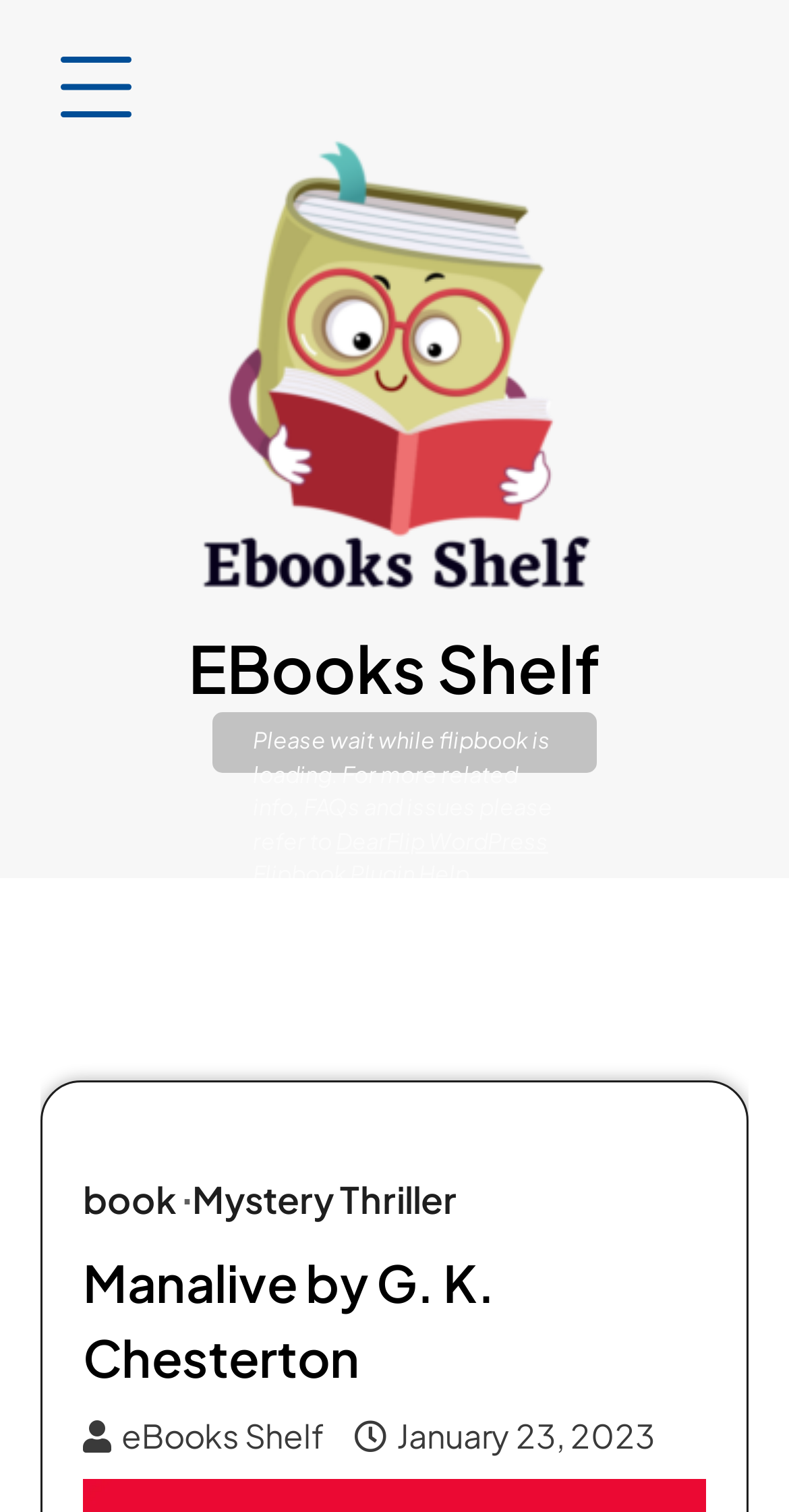Extract the text of the main heading from the webpage.

Manalive by G. K. Chesterton